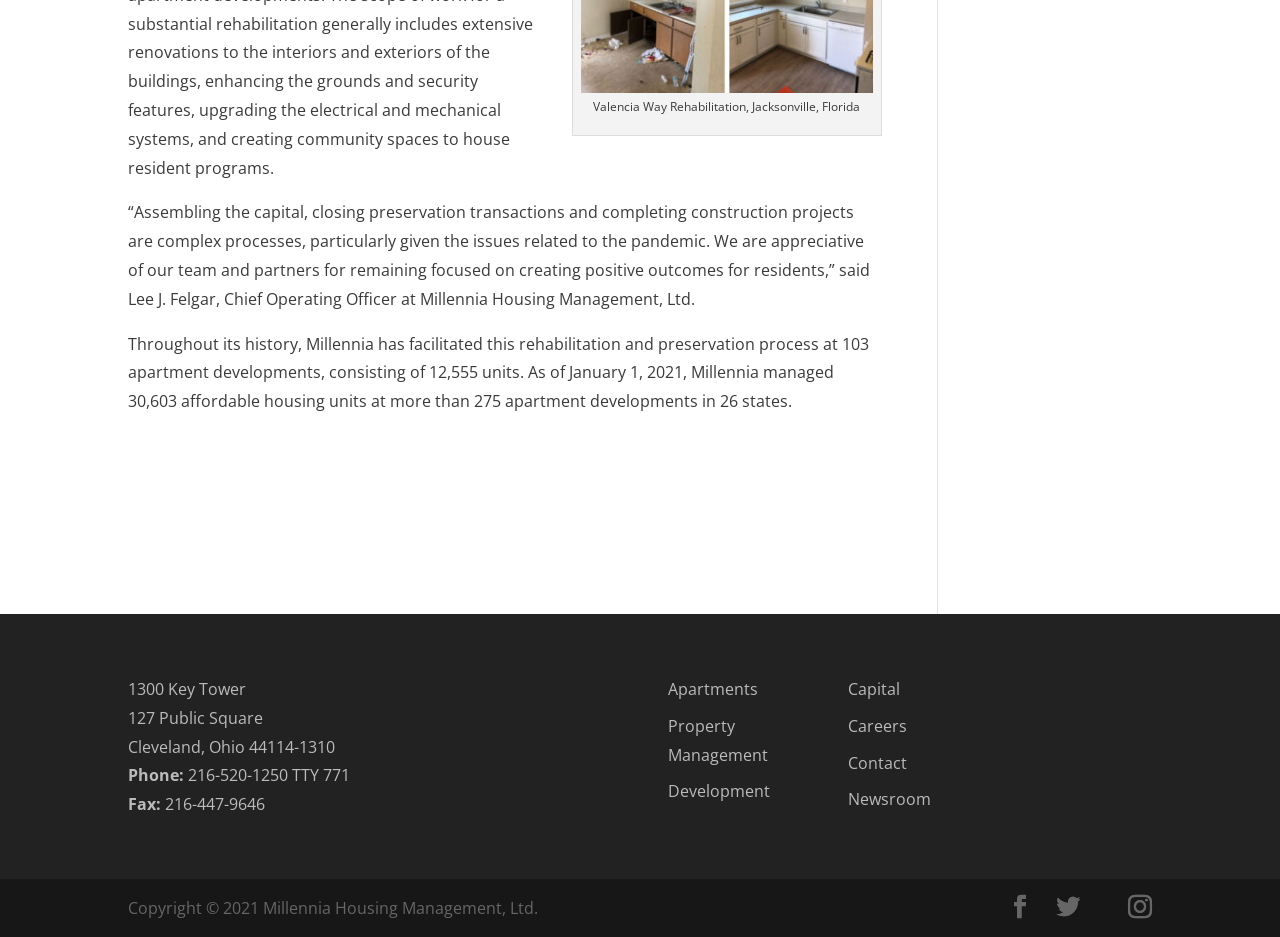Can you find the bounding box coordinates for the element to click on to achieve the instruction: "Visit the newsroom"?

[0.663, 0.841, 0.727, 0.865]